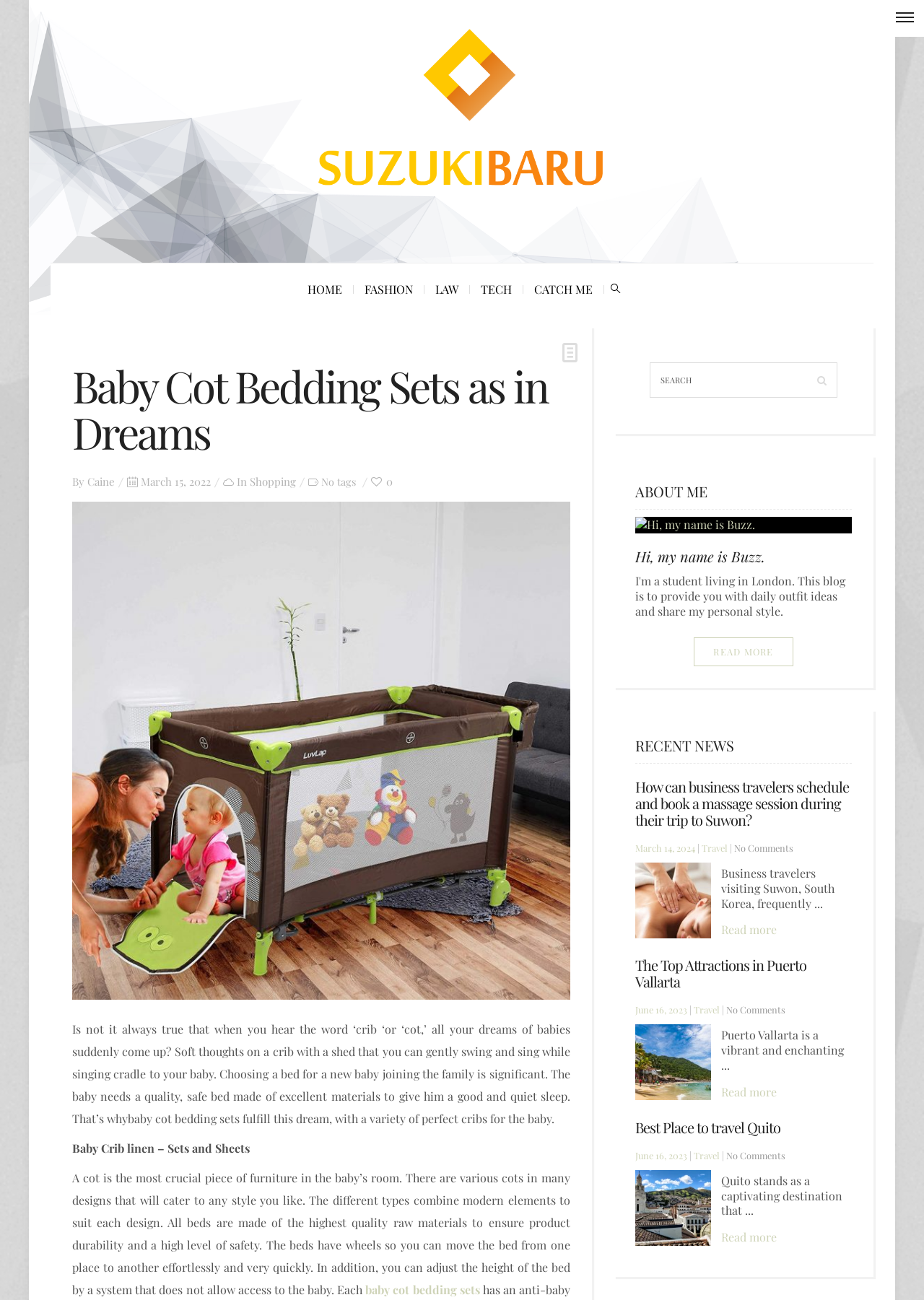What is the name of the person who wrote 'Hi, my name is Buzz.'?
Look at the image and construct a detailed response to the question.

The name of the person is mentioned in the text 'Hi, my name is Buzz.' which is located in the 'ABOUT ME' section of the webpage.